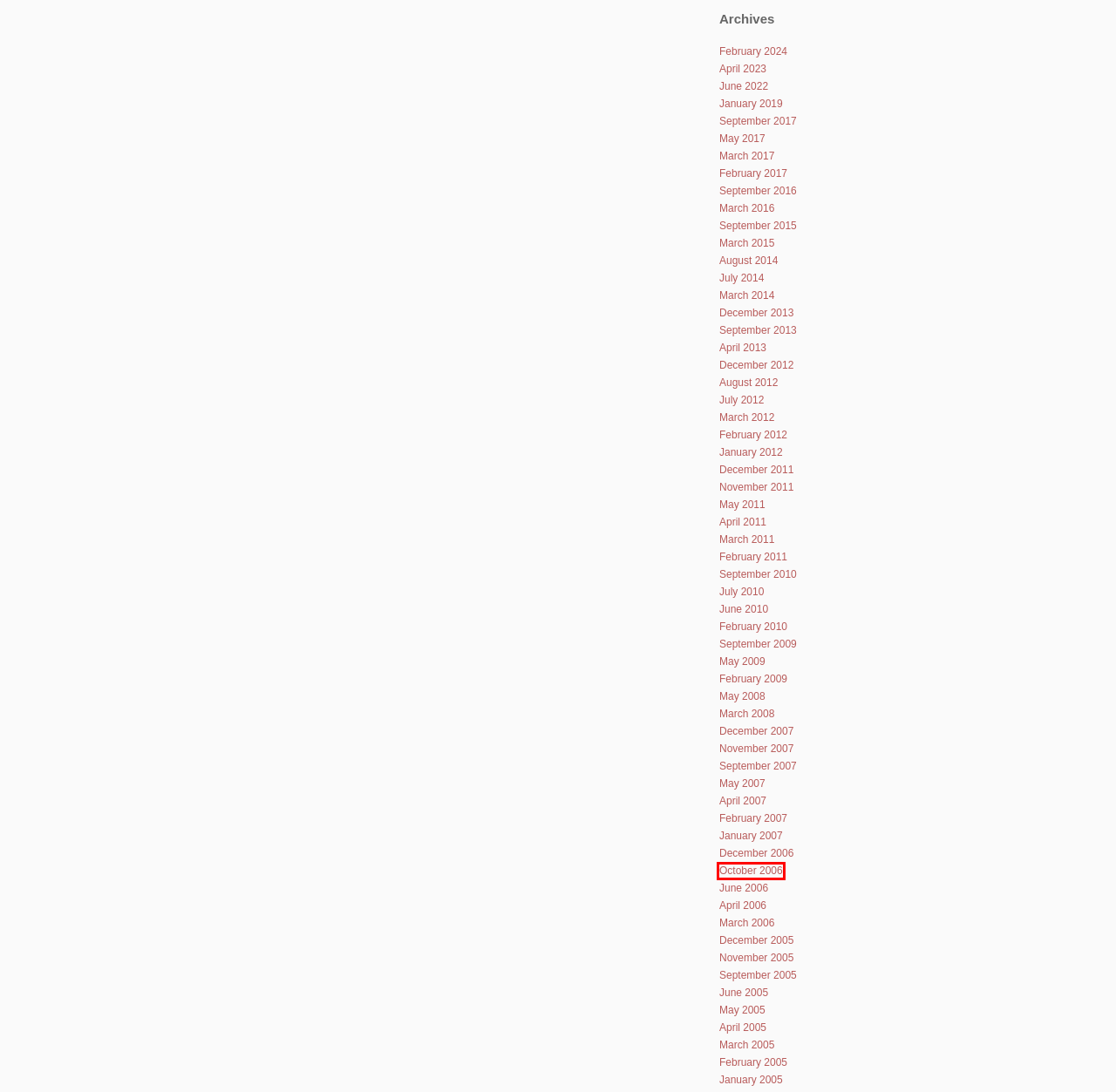You are presented with a screenshot of a webpage that includes a red bounding box around an element. Determine which webpage description best matches the page that results from clicking the element within the red bounding box. Here are the candidates:
A. August | 2012 | Carlos Garcia Campos
B. February | 2012 | Carlos Garcia Campos
C. September | 2010 | Carlos Garcia Campos
D. March | 2017 | Carlos Garcia Campos
E. December | 2011 | Carlos Garcia Campos
F. October | 2006 | Carlos Garcia Campos
G. February | 2024 | Carlos Garcia Campos
H. June | 2006 | Carlos Garcia Campos

F